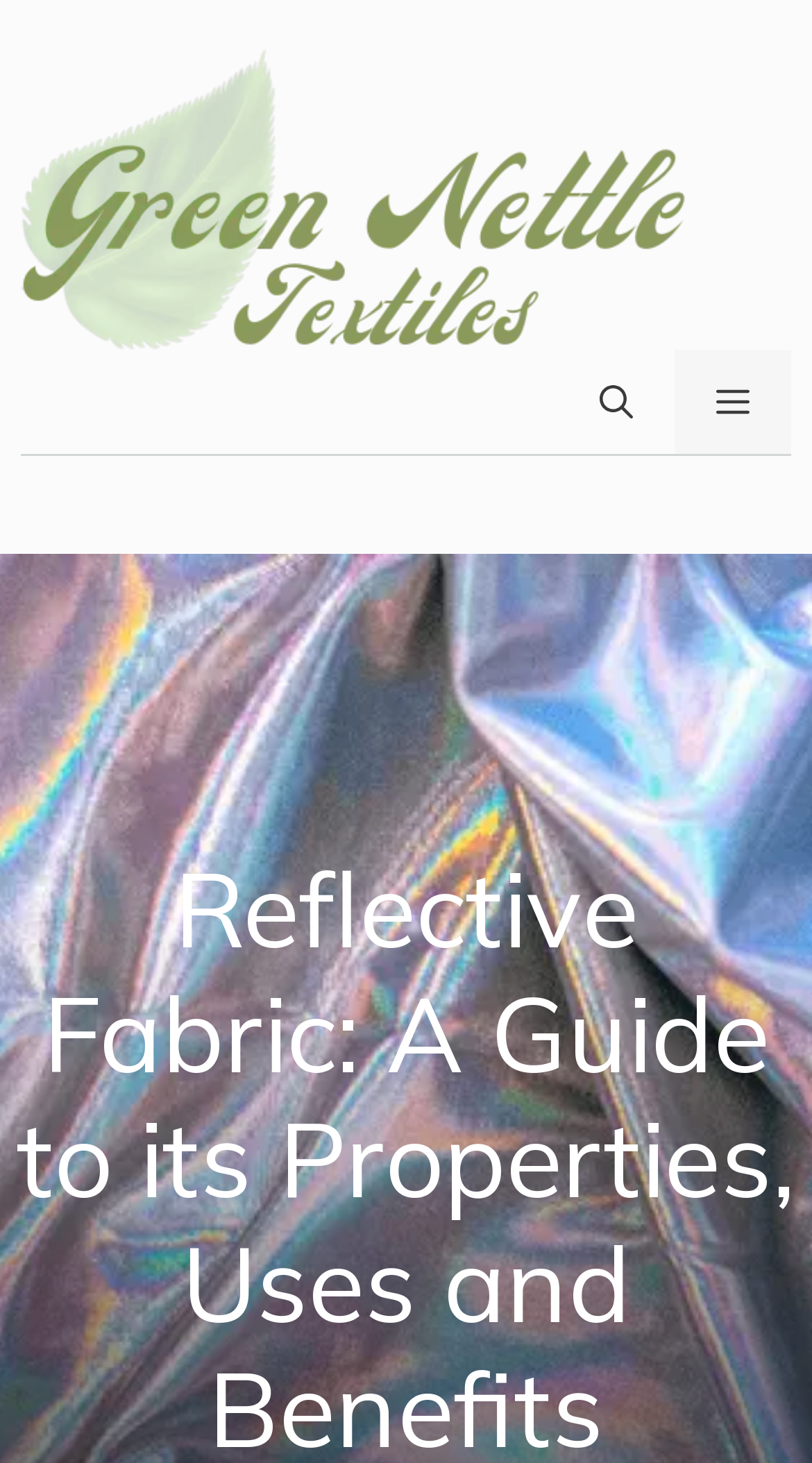Is the primary menu expanded?
Respond to the question with a single word or phrase according to the image.

No